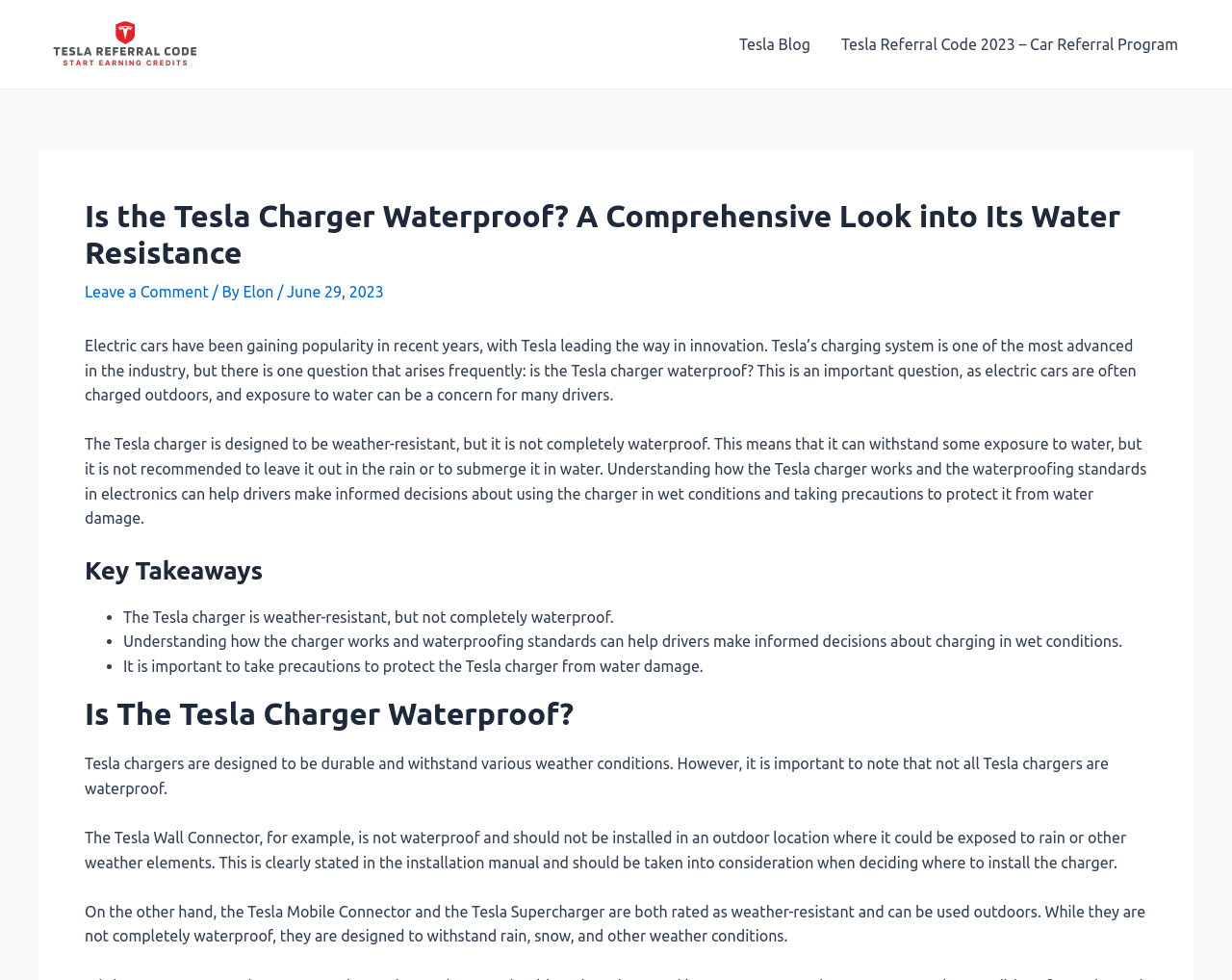Deliver a detailed narrative of the webpage's visual and textual elements.

This webpage is about the water resistance of Tesla chargers. At the top, there is a link to a "Tesla Referral Code" accompanied by an image, and a navigation menu with links to "Tesla Blog" and "Tesla Referral Code 2023 – Car Referral Program". 

Below the navigation menu, there is a main content section with a heading that reads "Is the Tesla Charger Waterproof? A Comprehensive Look into Its Water Resistance". This section is divided into several parts. 

First, there is a brief introduction to the topic, explaining that electric cars have been gaining popularity and Tesla's charging system is one of the most advanced in the industry. The introduction also raises the question of whether the Tesla charger is waterproof.

Next, there is a section that provides more information about the Tesla charger's water resistance. It explains that the charger is designed to be weather-resistant but not completely waterproof, and that understanding how the charger works and waterproofing standards can help drivers make informed decisions about using the charger in wet conditions.

Following this section, there is a "Key Takeaways" section that summarizes the main points in bullet points. The three key takeaways are that the Tesla charger is weather-resistant but not completely waterproof, understanding how the charger works and waterproofing standards can help drivers make informed decisions, and it is important to take precautions to protect the Tesla charger from water damage.

Finally, there is a section that provides more detailed information about the water resistance of different Tesla chargers, including the Tesla Wall Connector, Tesla Mobile Connector, and Tesla Supercharger.